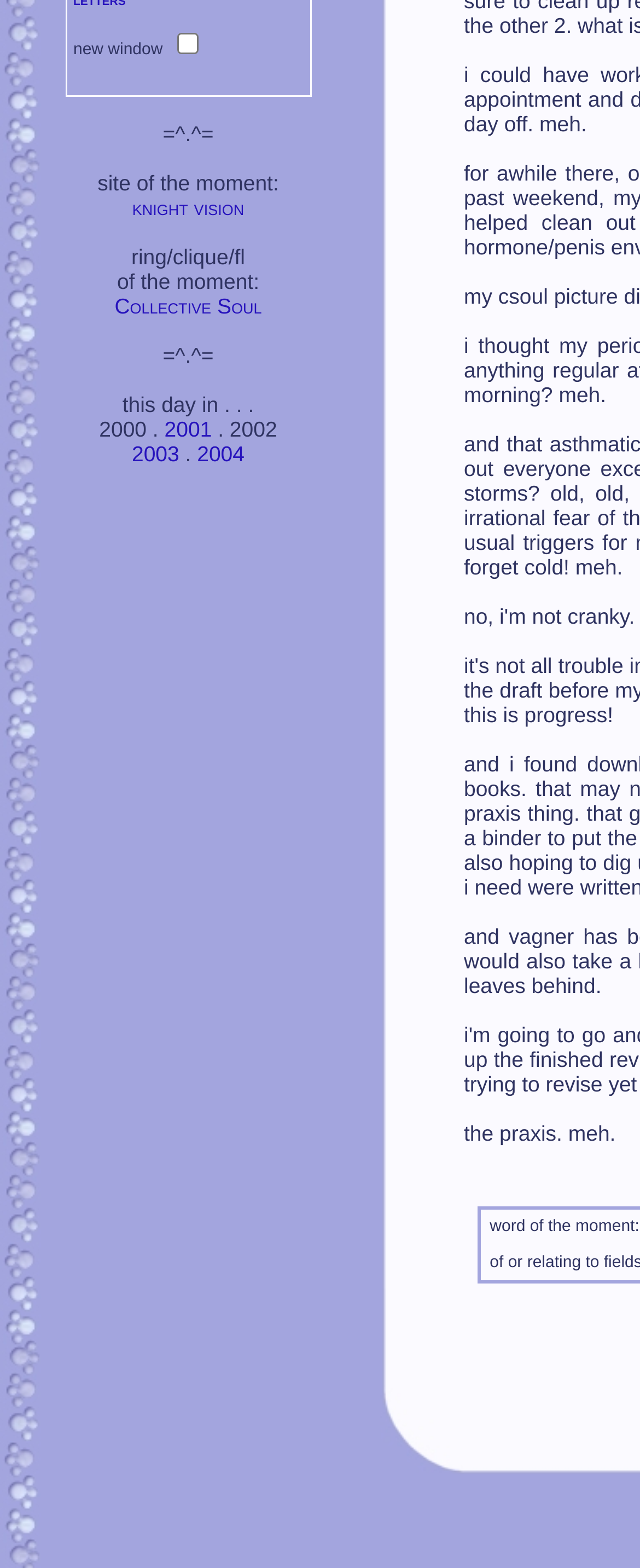Using the provided element description "2001", determine the bounding box coordinates of the UI element.

[0.257, 0.266, 0.331, 0.282]